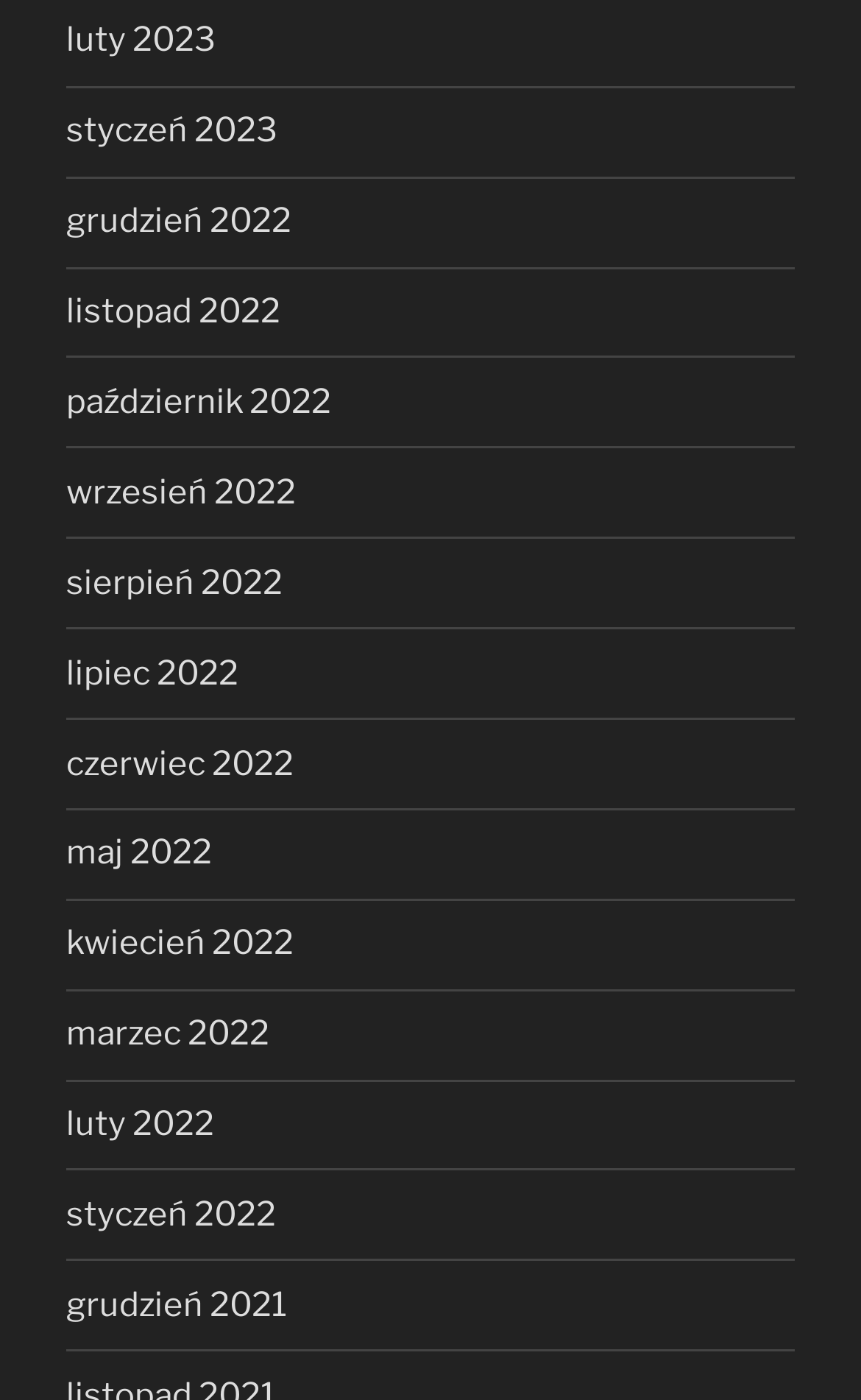Determine the bounding box coordinates of the section I need to click to execute the following instruction: "view December 2022". Provide the coordinates as four float numbers between 0 and 1, i.e., [left, top, right, bottom].

[0.077, 0.144, 0.338, 0.172]